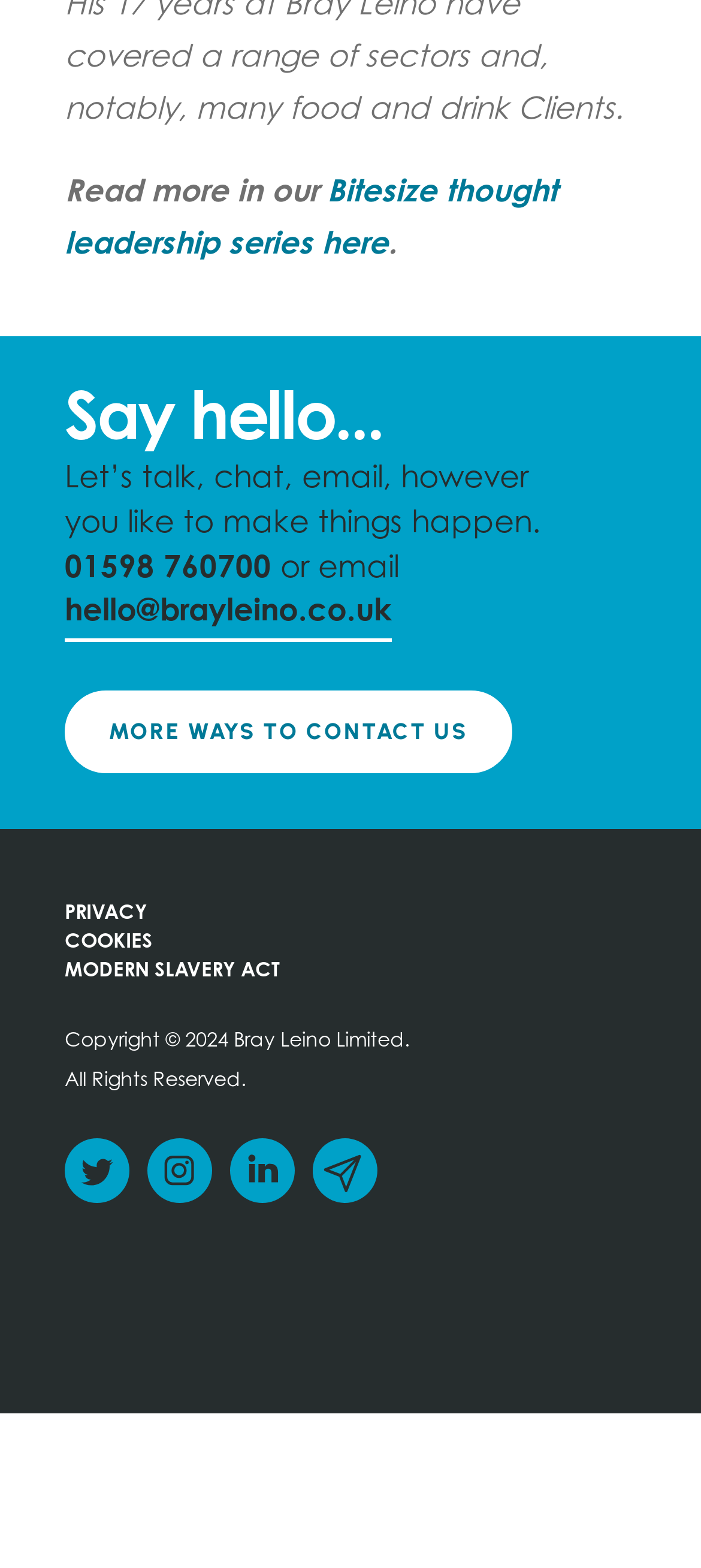Answer the question in one word or a short phrase:
What is the company's phone number?

01598 760700